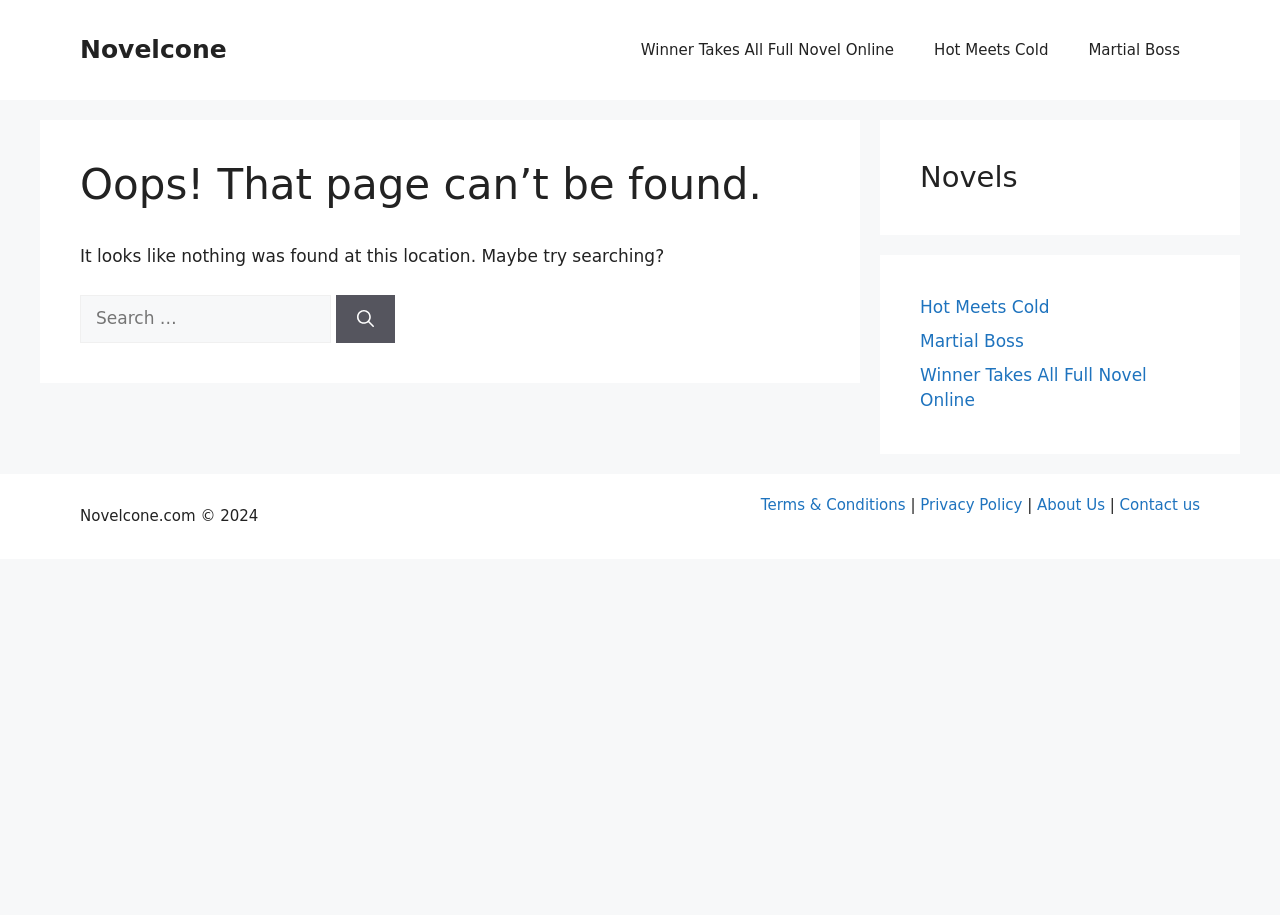Using the description: "Novelcone", identify the bounding box of the corresponding UI element in the screenshot.

[0.062, 0.038, 0.177, 0.07]